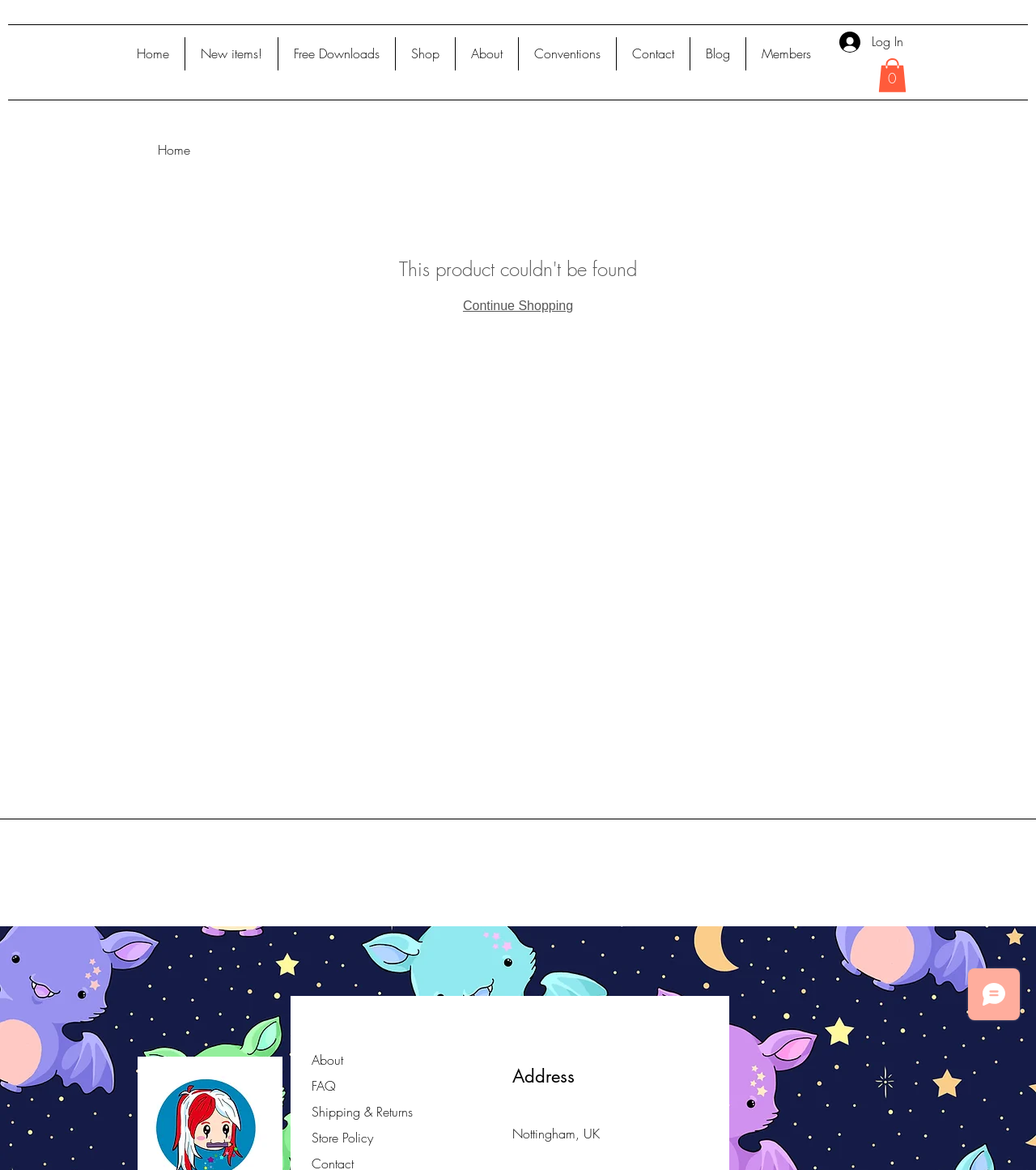What is the purpose of the button at the top right corner?
Using the image provided, answer with just one word or phrase.

Log In